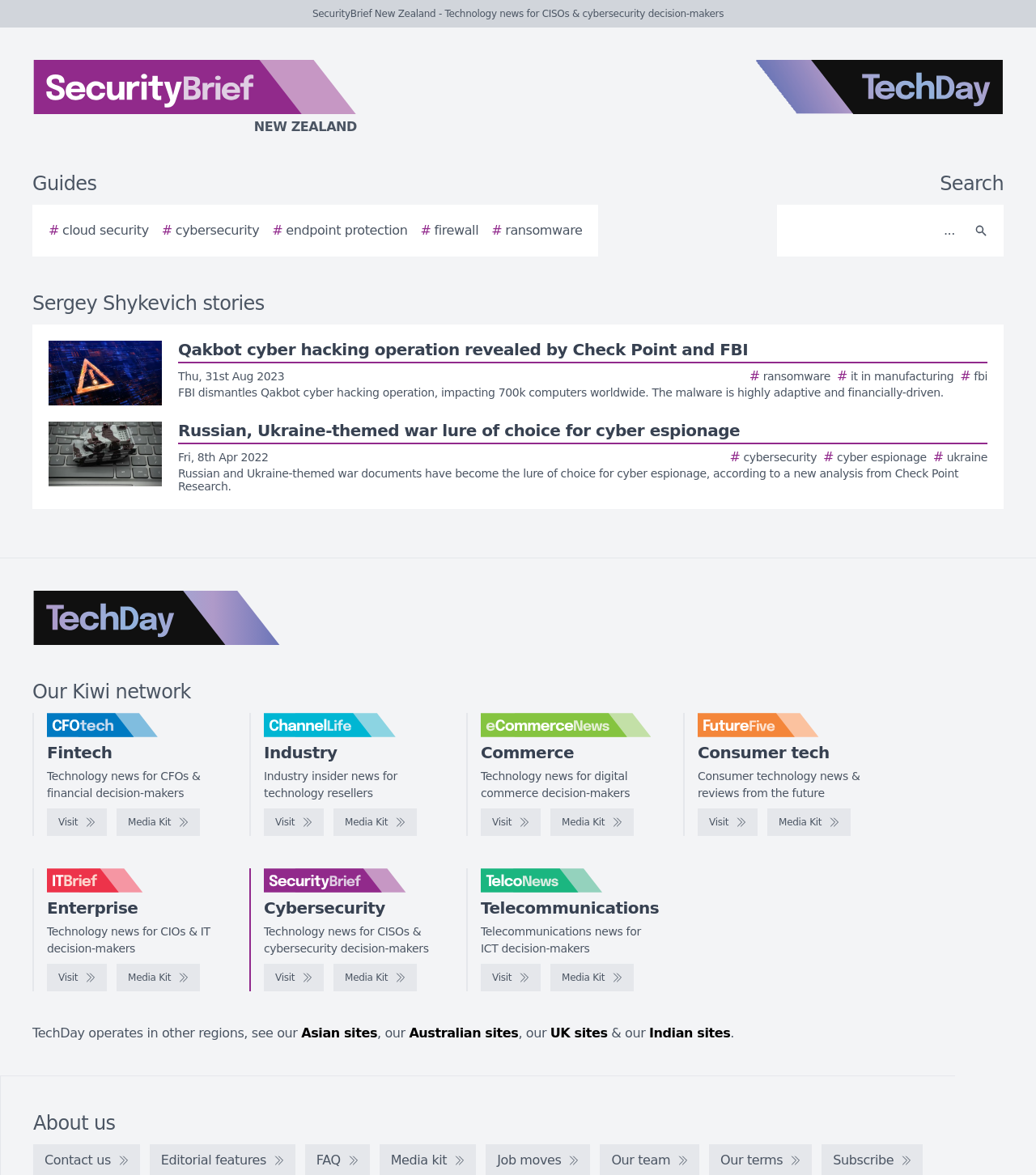Please determine the bounding box coordinates of the clickable area required to carry out the following instruction: "Explore the guides section". The coordinates must be four float numbers between 0 and 1, represented as [left, top, right, bottom].

[0.031, 0.147, 0.093, 0.166]